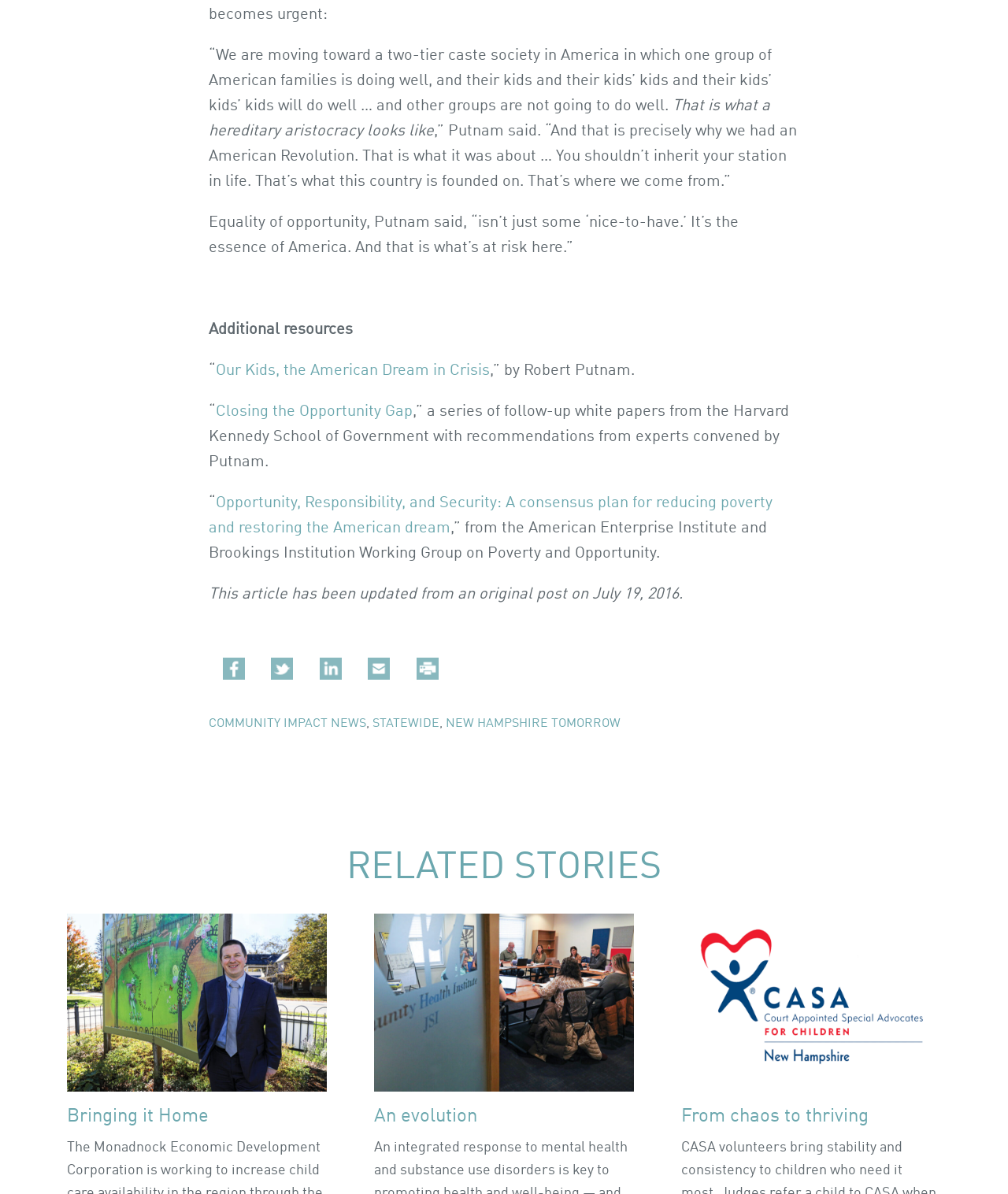Provide your answer in one word or a succinct phrase for the question: 
What is Robert Putnam's book about?

American Dream in Crisis